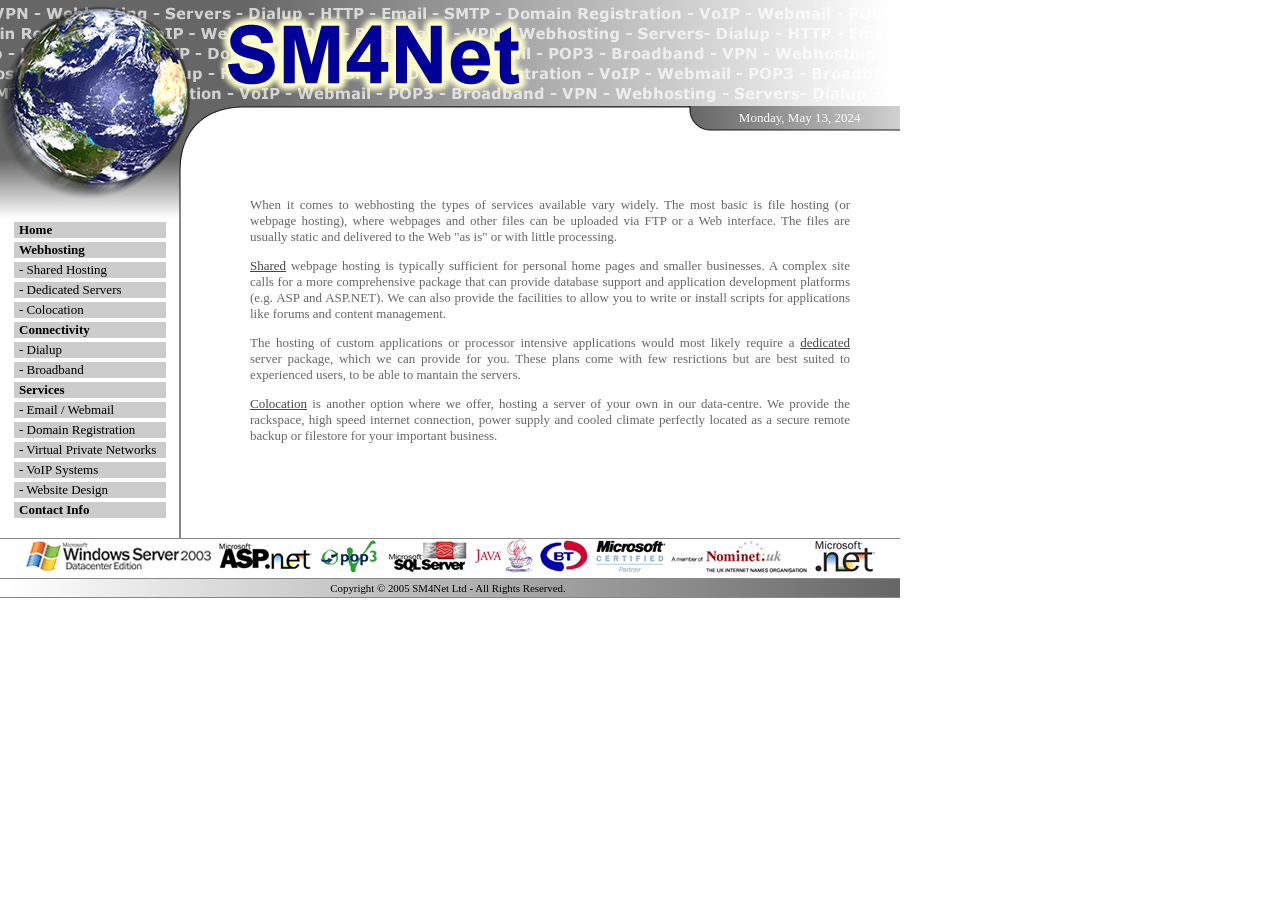Find the bounding box coordinates of the clickable region needed to perform the following instruction: "Click on Home". The coordinates should be provided as four float numbers between 0 and 1, i.e., [left, top, right, bottom].

[0.015, 0.247, 0.041, 0.264]